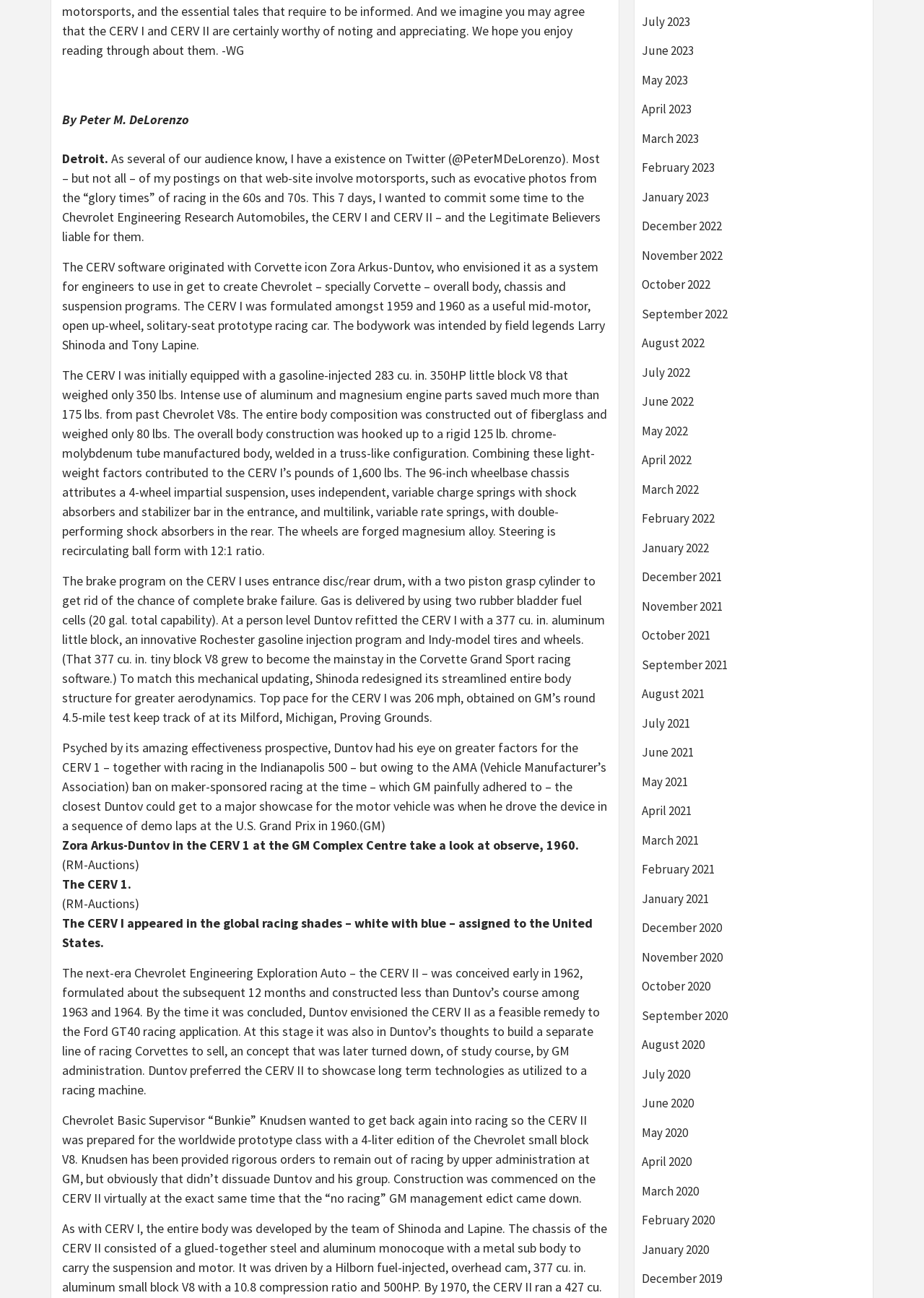Specify the bounding box coordinates of the element's region that should be clicked to achieve the following instruction: "View the article about CERV I". The bounding box coordinates consist of four float numbers between 0 and 1, in the format [left, top, right, bottom].

[0.067, 0.199, 0.655, 0.272]